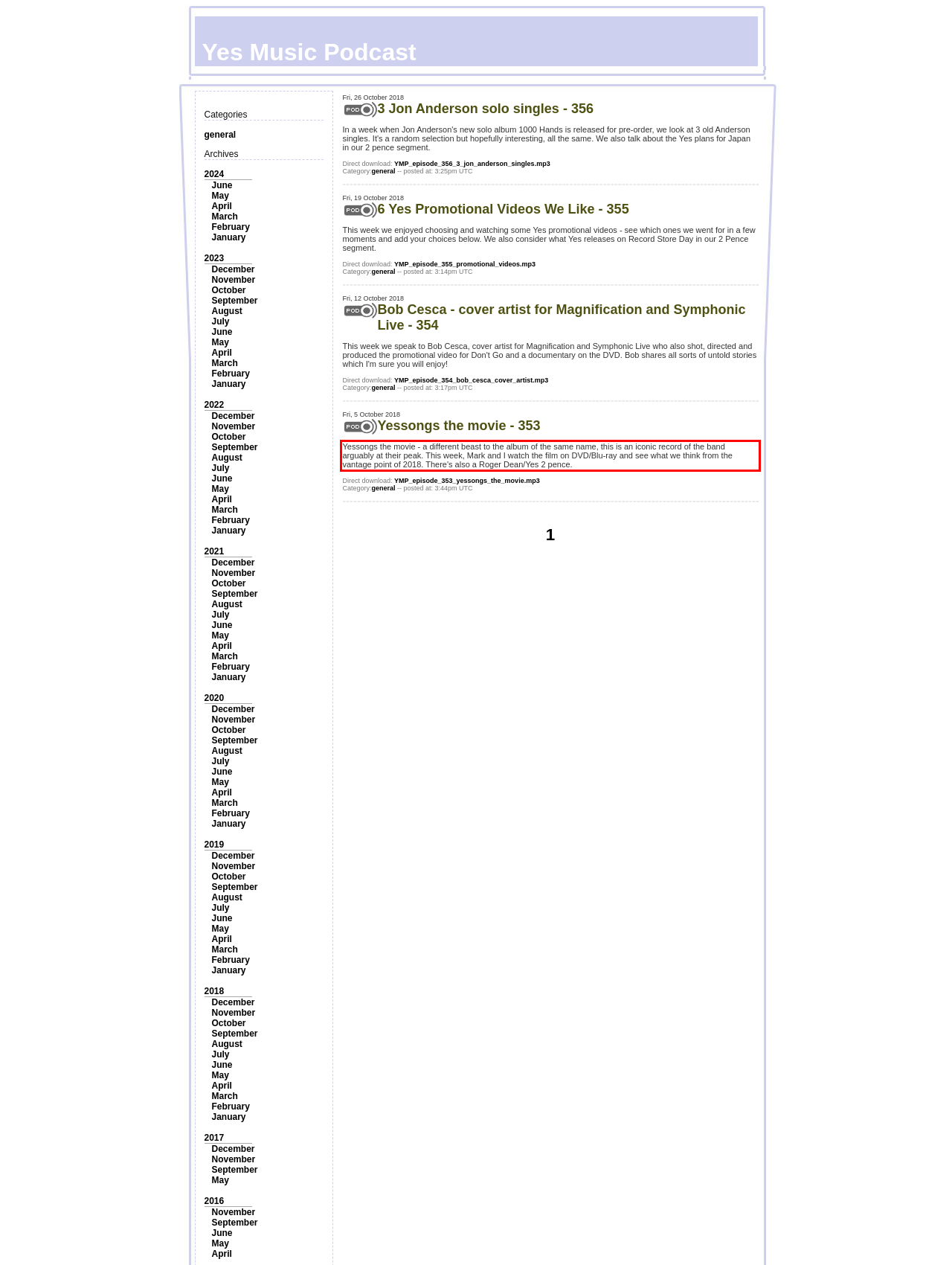Given a screenshot of a webpage containing a red bounding box, perform OCR on the text within this red bounding box and provide the text content.

Yessongs the movie - a different beast to the album of the same name, this is an iconic record of the band arguably at their peak. This week, Mark and I watch the film on DVD/Blu-ray and see what we think from the vantage point of 2018. There's also a Roger Dean/Yes 2 pence.